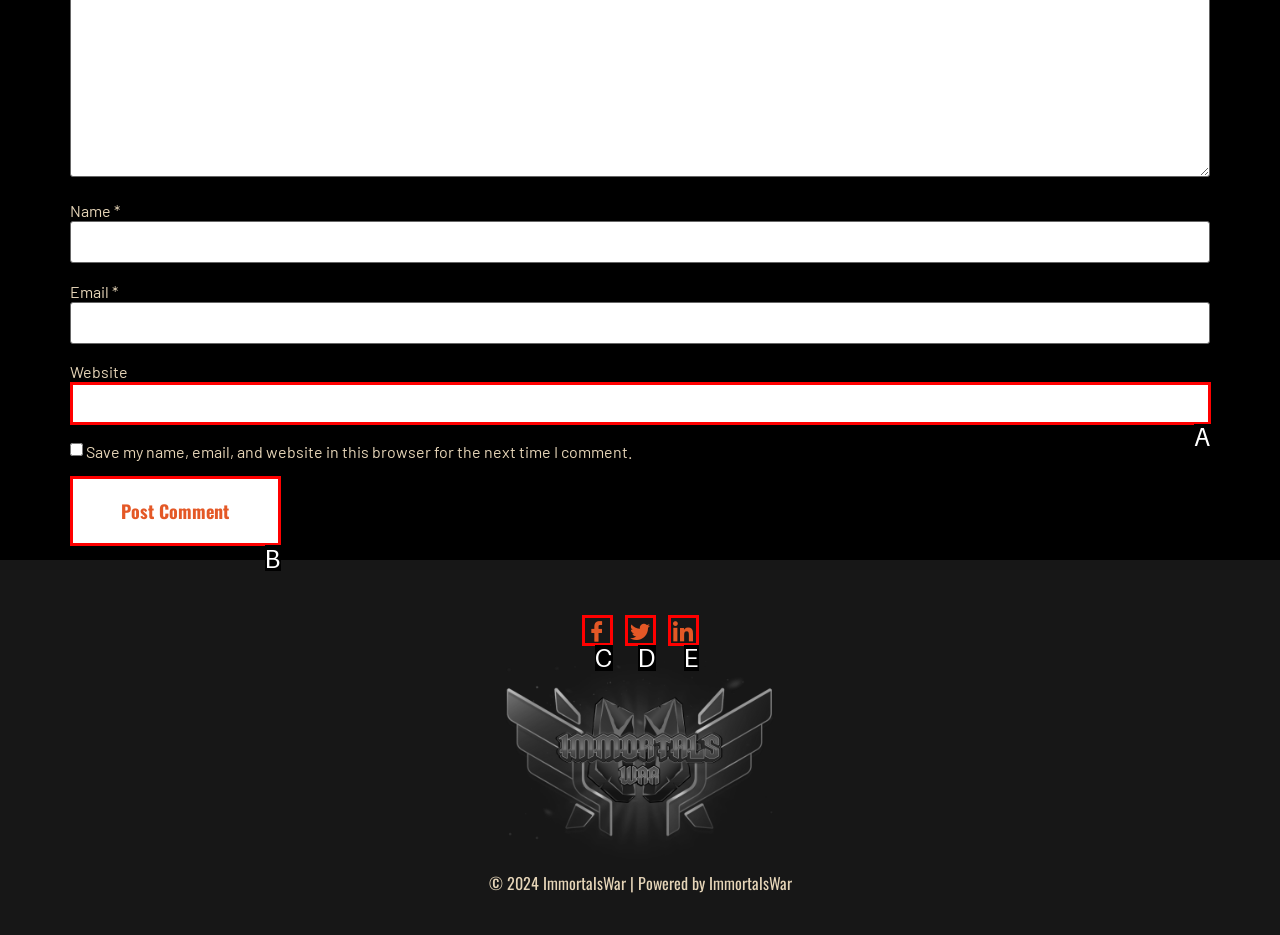Identify the letter of the option that best matches the following description: aria-label="Twitter". Respond with the letter directly.

D